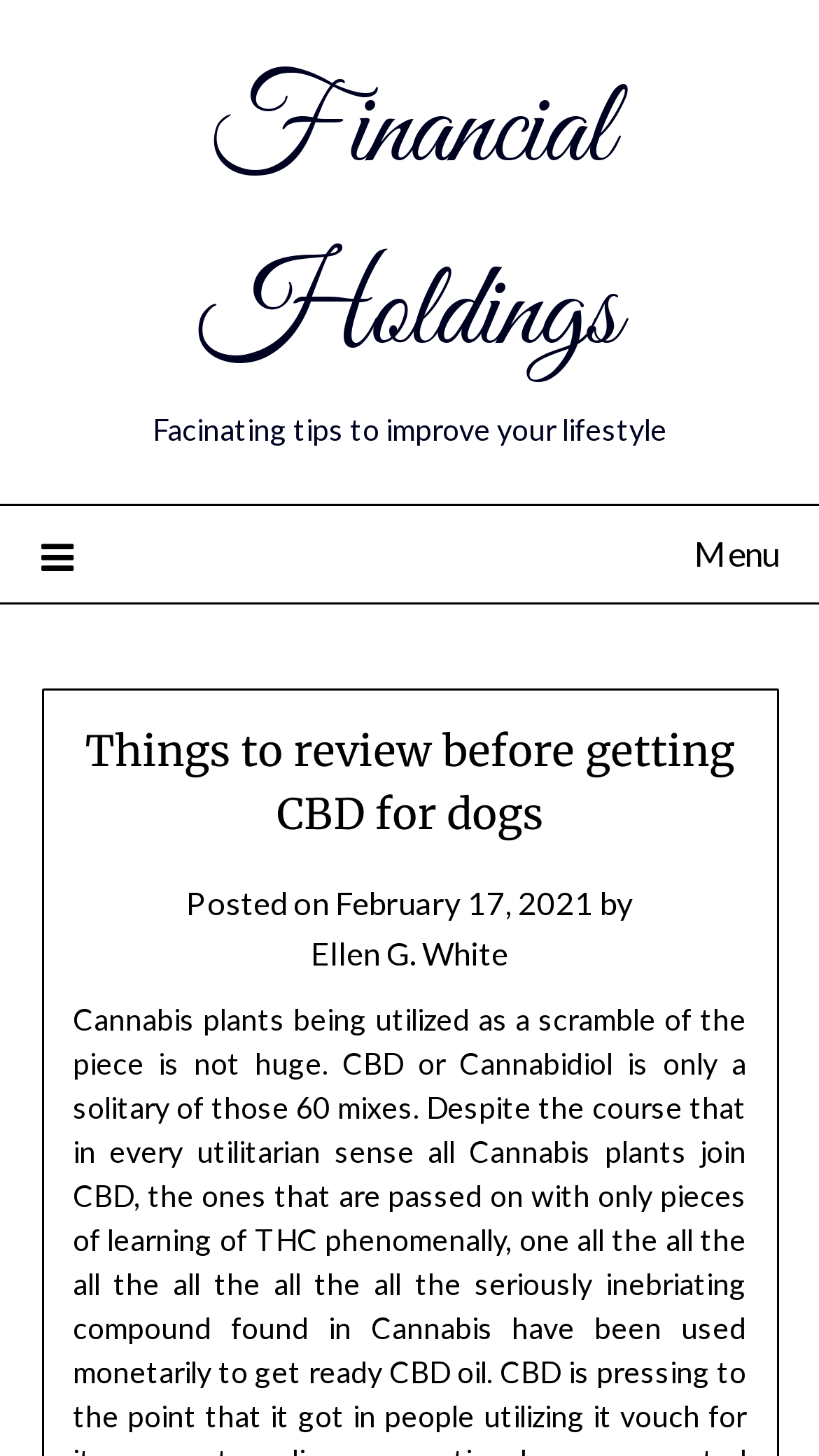Identify the bounding box coordinates for the UI element described as: "Ellen G. White". The coordinates should be provided as four floats between 0 and 1: [left, top, right, bottom].

[0.379, 0.642, 0.621, 0.668]